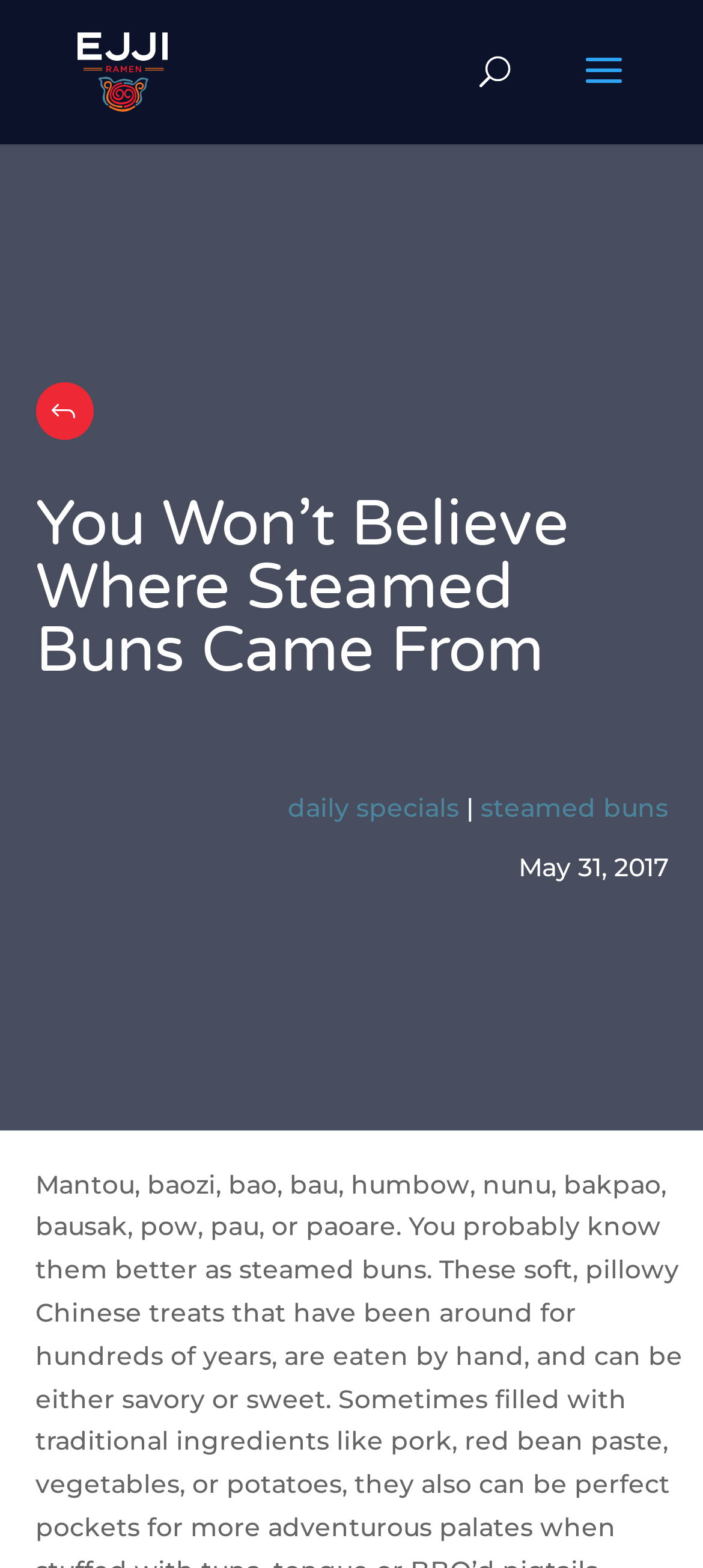What is to the right of the link 'daily specials'?
Examine the screenshot and reply with a single word or phrase.

A vertical bar